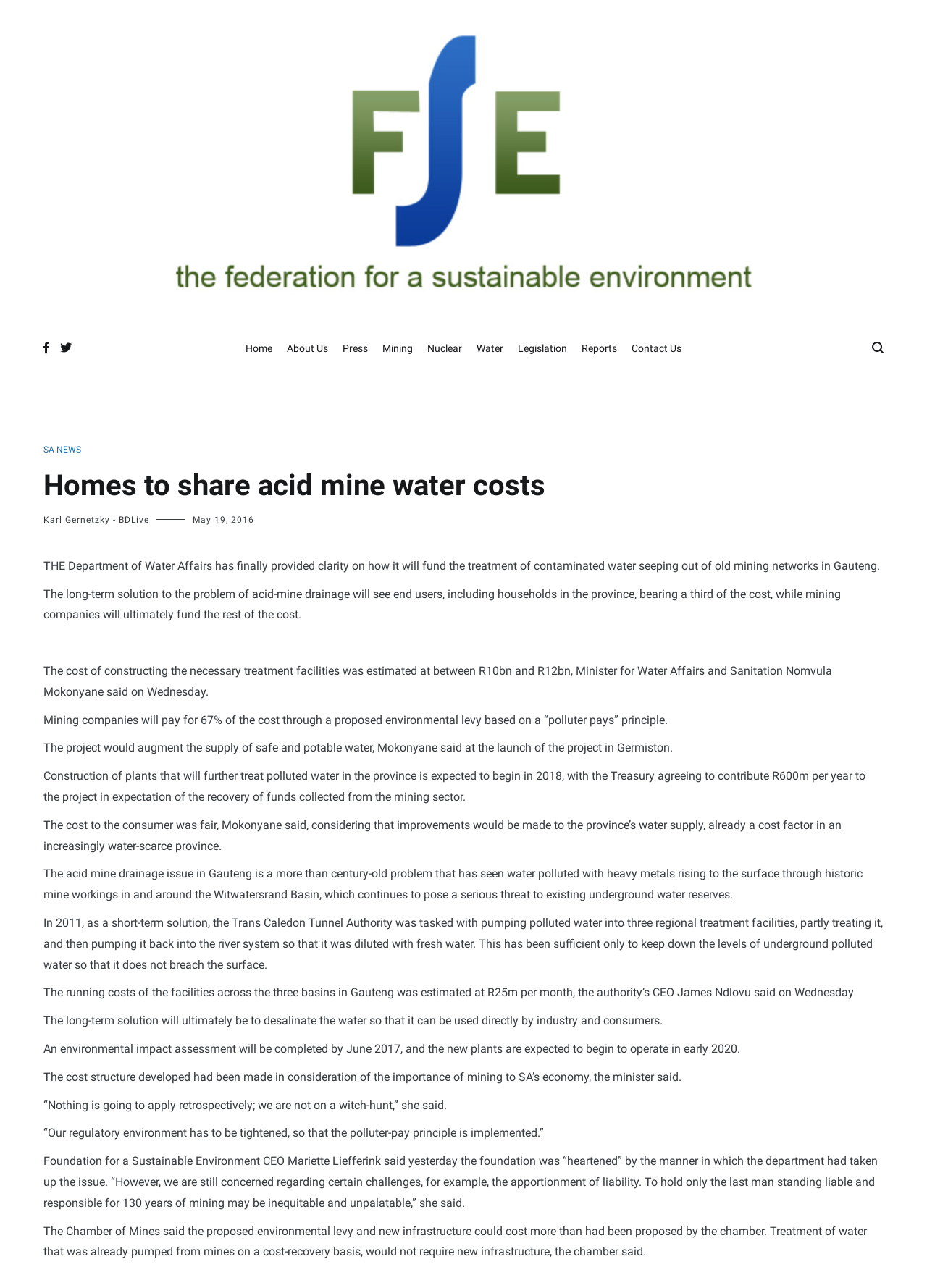Determine the bounding box for the HTML element described here: "Karl Gernetzky - BDLive". The coordinates should be given as [left, top, right, bottom] with each number being a float between 0 and 1.

[0.047, 0.399, 0.161, 0.407]